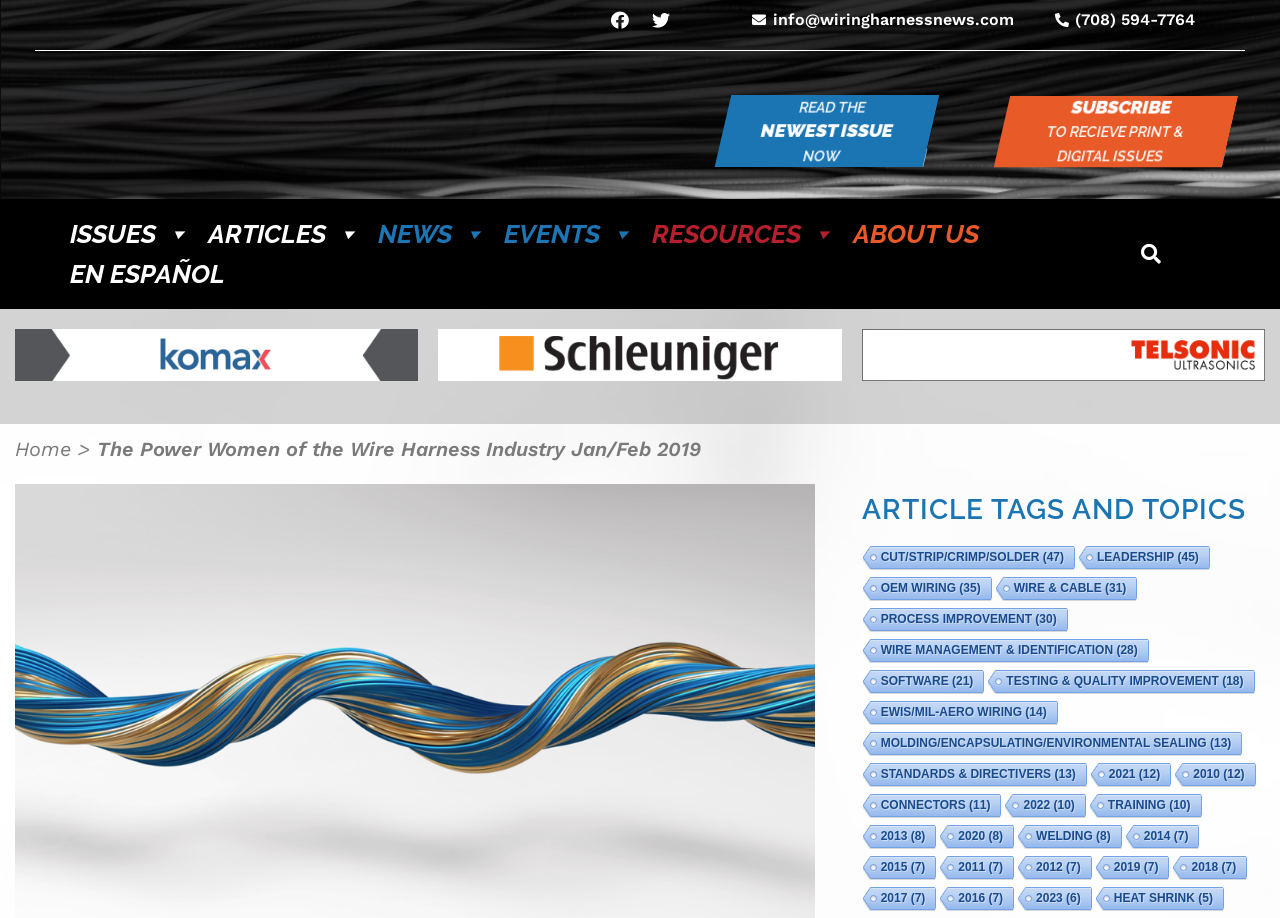Give a detailed explanation of the elements present on the webpage.

The webpage is about "The Power Women of the Wire Harness Industry" and features Rebecca Schenk, a Power Woman at Allison Transmission, Inc. in Indianapolis, Indiana, currently working in Product Engineering.

At the top of the page, there are social media links to Facebook and Twitter, as well as a link to the website's email address and a phone number. Below this, there is a prominent call-to-action to read the newest issue of the magazine and subscribe to receive print and digital issues.

The main content of the page is divided into three columns. The left column features a series of article links, each with a brief description. The middle column has a similar layout, with more article links. The right column has a list of categories, including "ARTICLE TAGS AND TOPICS", with links to various topics such as "Cut/Strip/Crimp/Solder", "Leadership", and "Wire & Cable".

Each topic link has a brief description and the number of items related to that topic. For example, "Cut/Strip/Crimp/Solder" has 47 items, and "Leadership" has 45 items. There are also links to other sections of the website, including "NEWS", "EVENTS", "RESOURCES", and "ABOUT US".

At the bottom of the page, there are three images, each with a link to a different section of the website. There is also a navigation menu with links to the home page, a search function, and other sections of the website.

Overall, the webpage appears to be a news and resource website for the wire harness industry, with a focus on featuring powerful women in the industry.